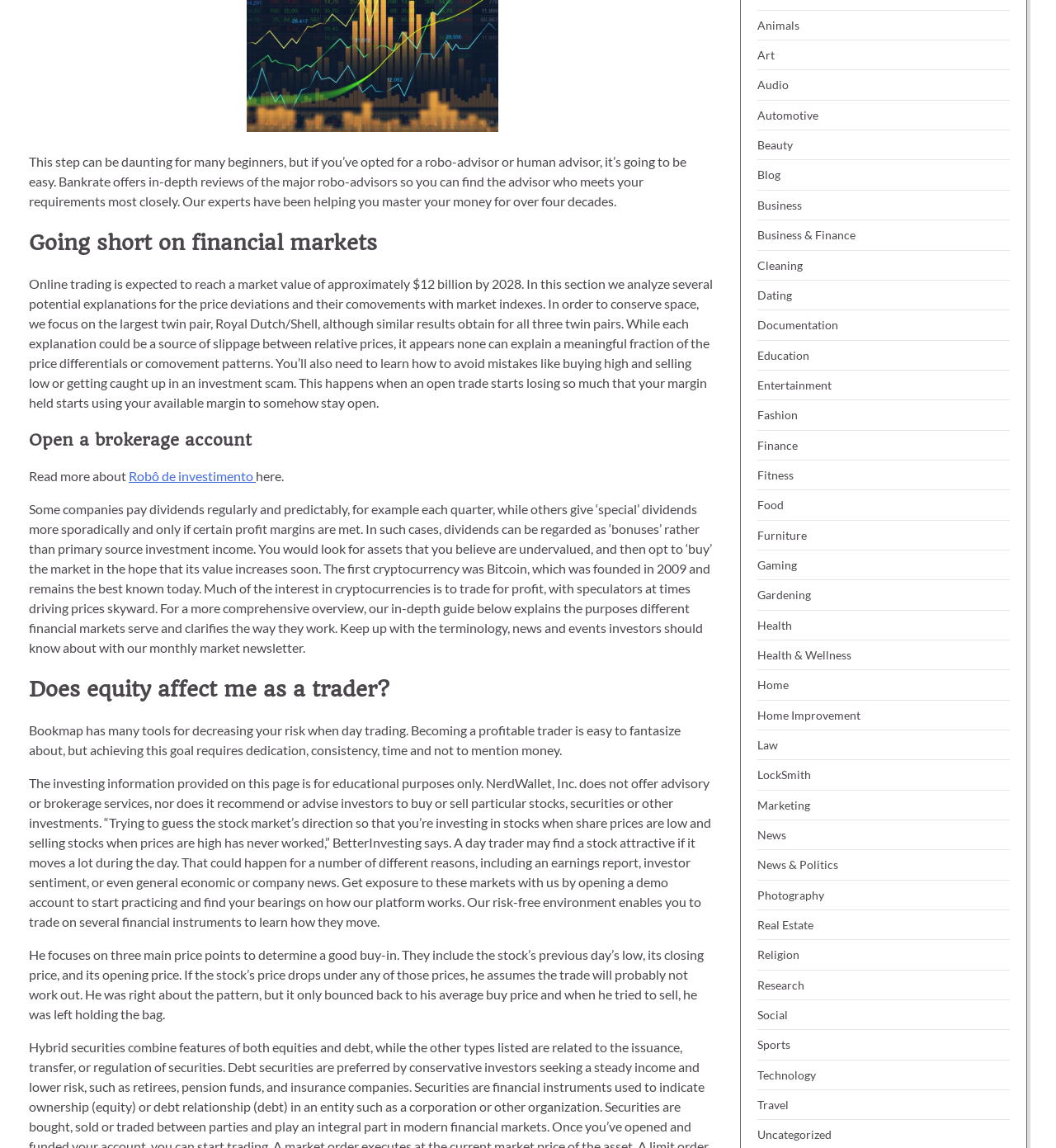From the screenshot, find the bounding box of the UI element matching this description: "Beauty". Supply the bounding box coordinates in the form [left, top, right, bottom], each a float between 0 and 1.

[0.717, 0.12, 0.751, 0.132]